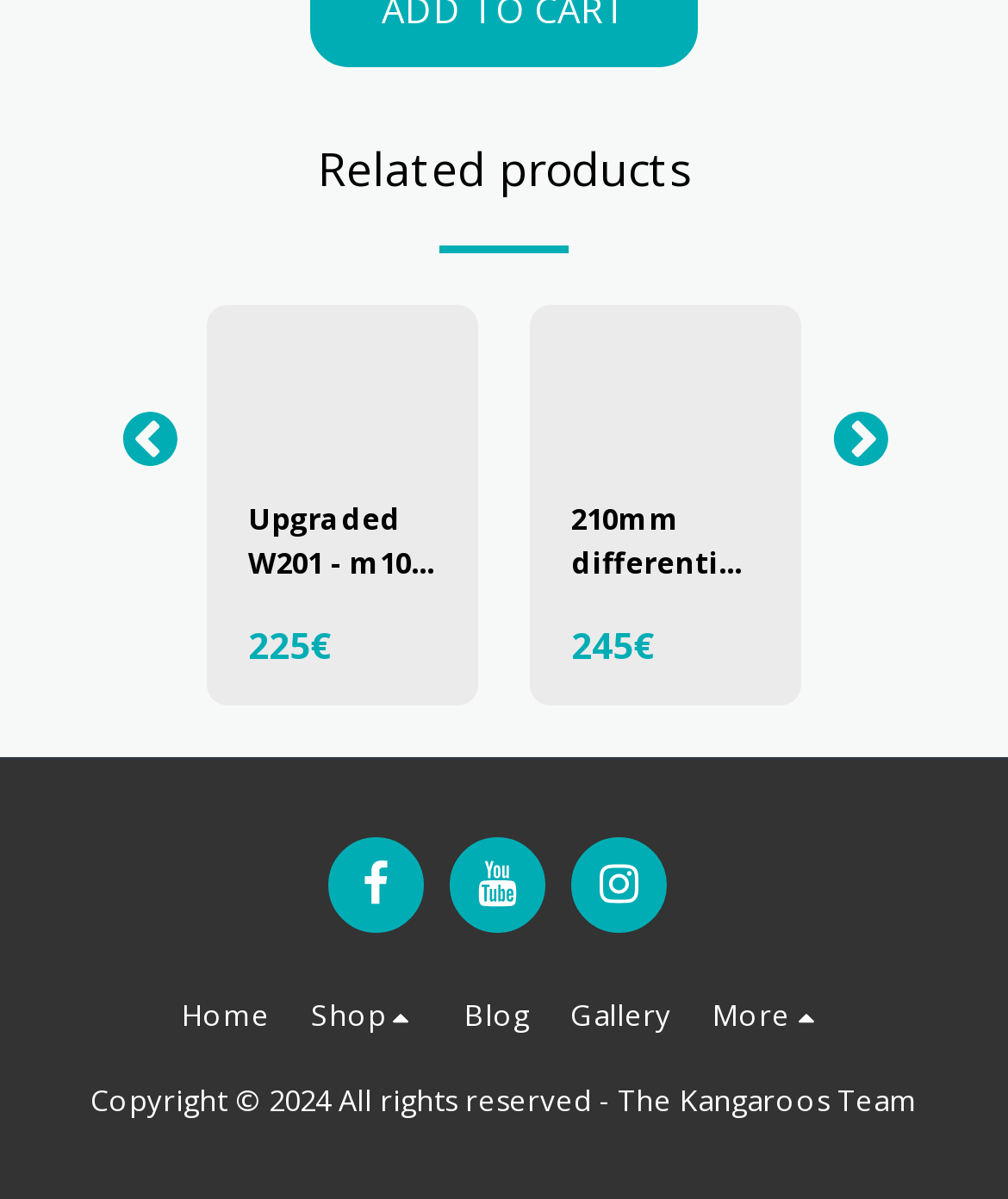Please specify the coordinates of the bounding box for the element that should be clicked to carry out this instruction: "Go to Home page". The coordinates must be four float numbers between 0 and 1, formatted as [left, top, right, bottom].

[0.18, 0.826, 0.267, 0.869]